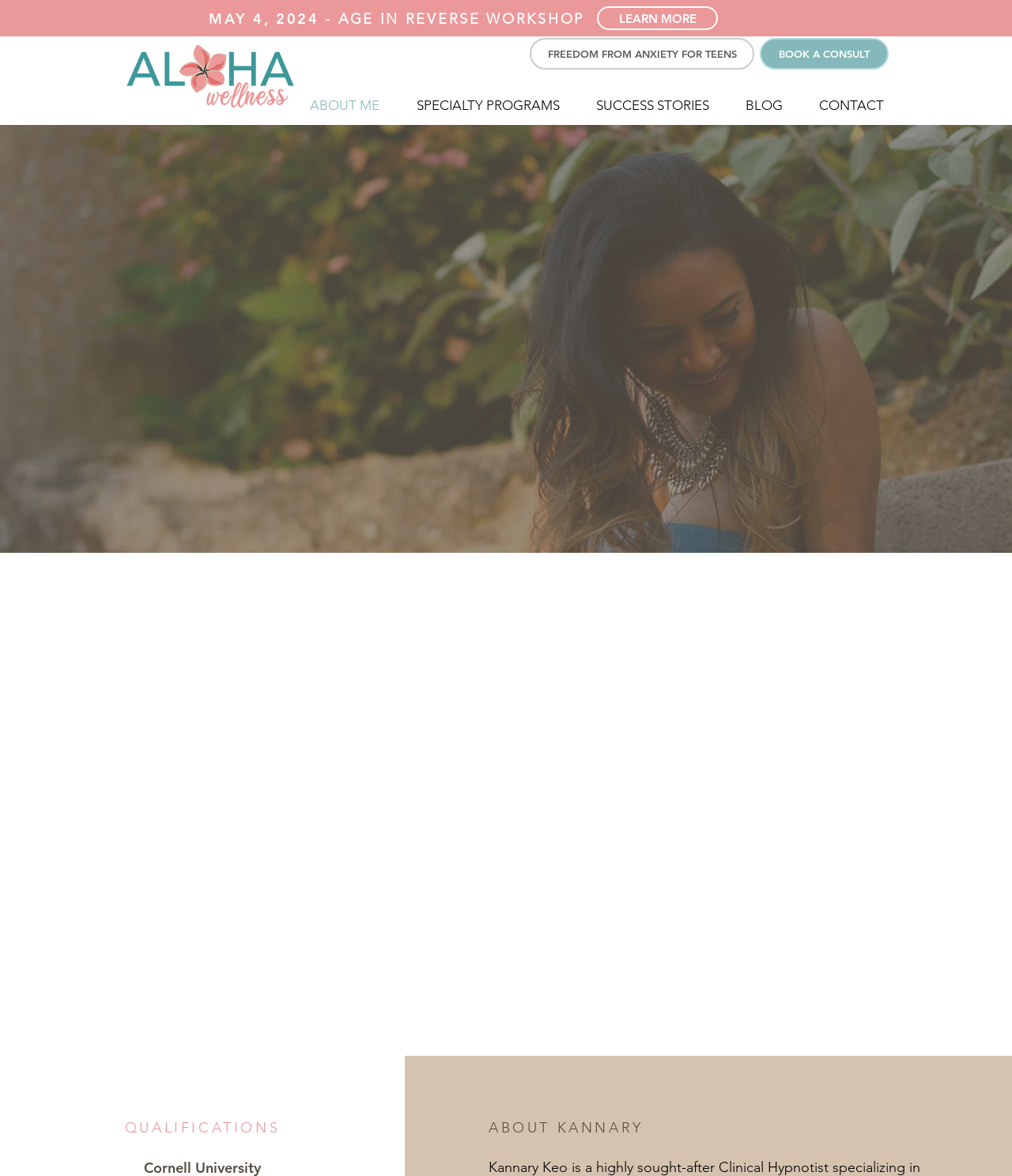What is the purpose of the 'BOOK A CONSULT' link?
Based on the screenshot, provide your answer in one word or phrase.

To book a consultation